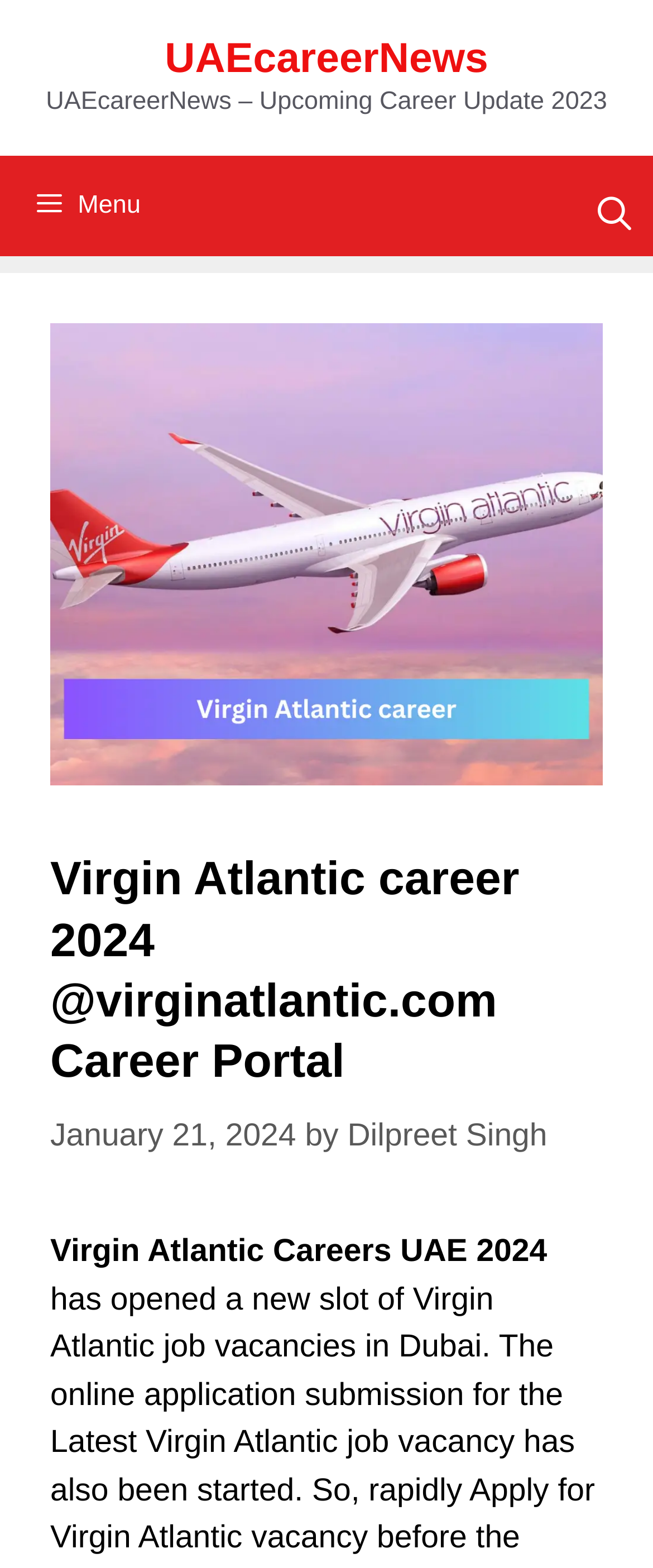Determine the webpage's heading and output its text content.

Virgin Atlantic career 2024 @virginatlantic.com Career Portal